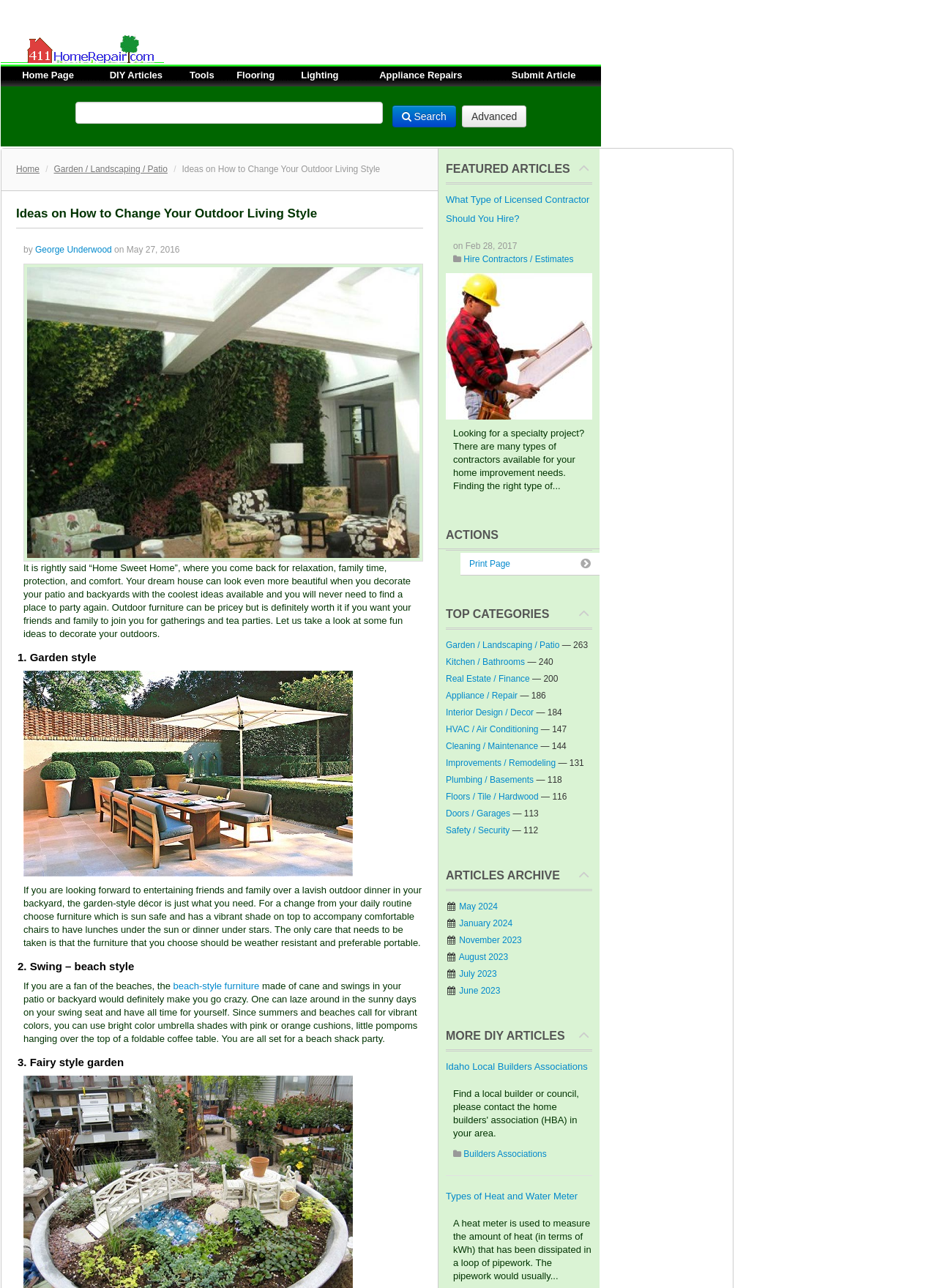Please identify the bounding box coordinates of the element I should click to complete this instruction: 'Read the article by George Underwood'. The coordinates should be given as four float numbers between 0 and 1, like this: [left, top, right, bottom].

[0.038, 0.19, 0.119, 0.198]